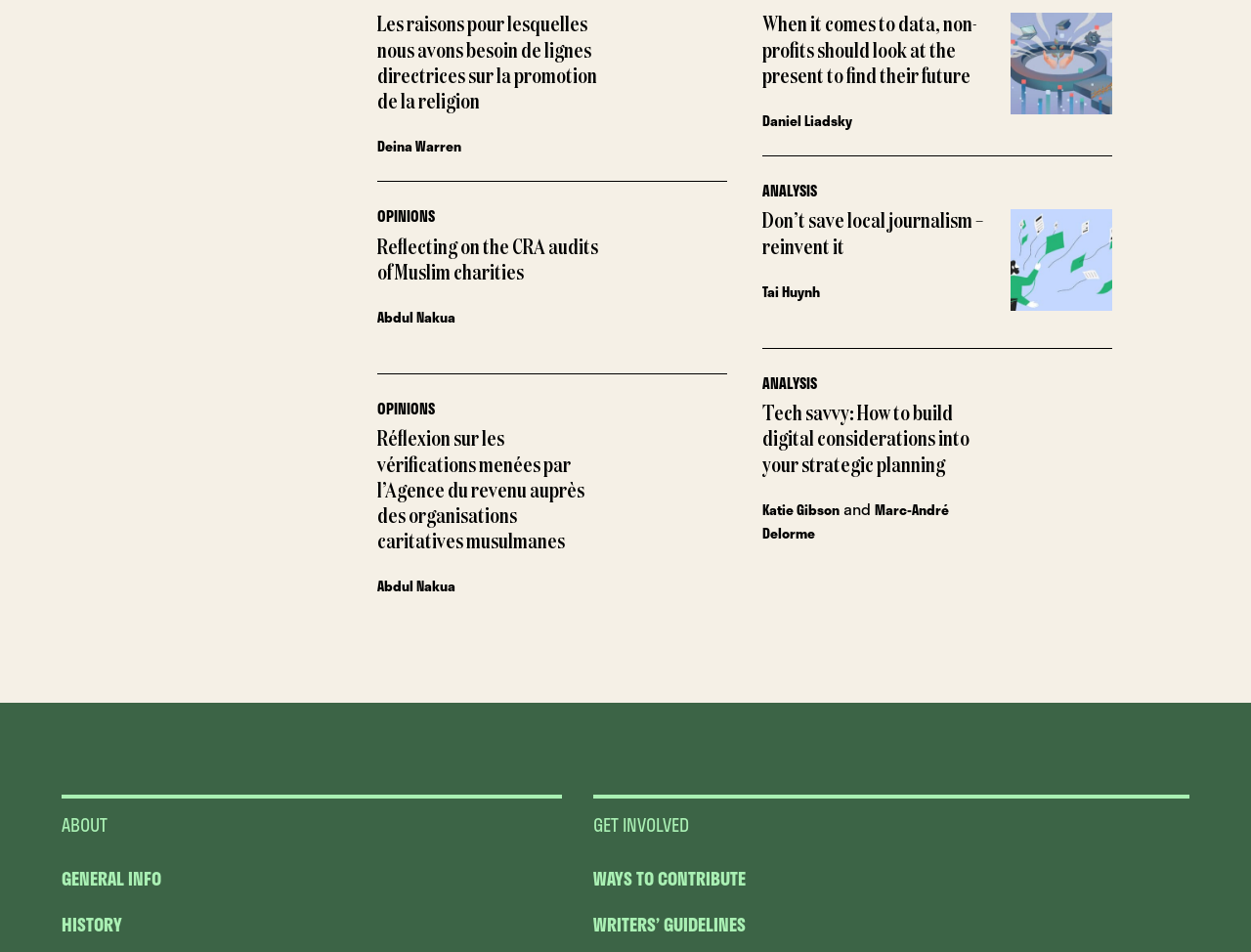Provide a one-word or short-phrase answer to the question:
What is the category of the second article?

OPINIONS